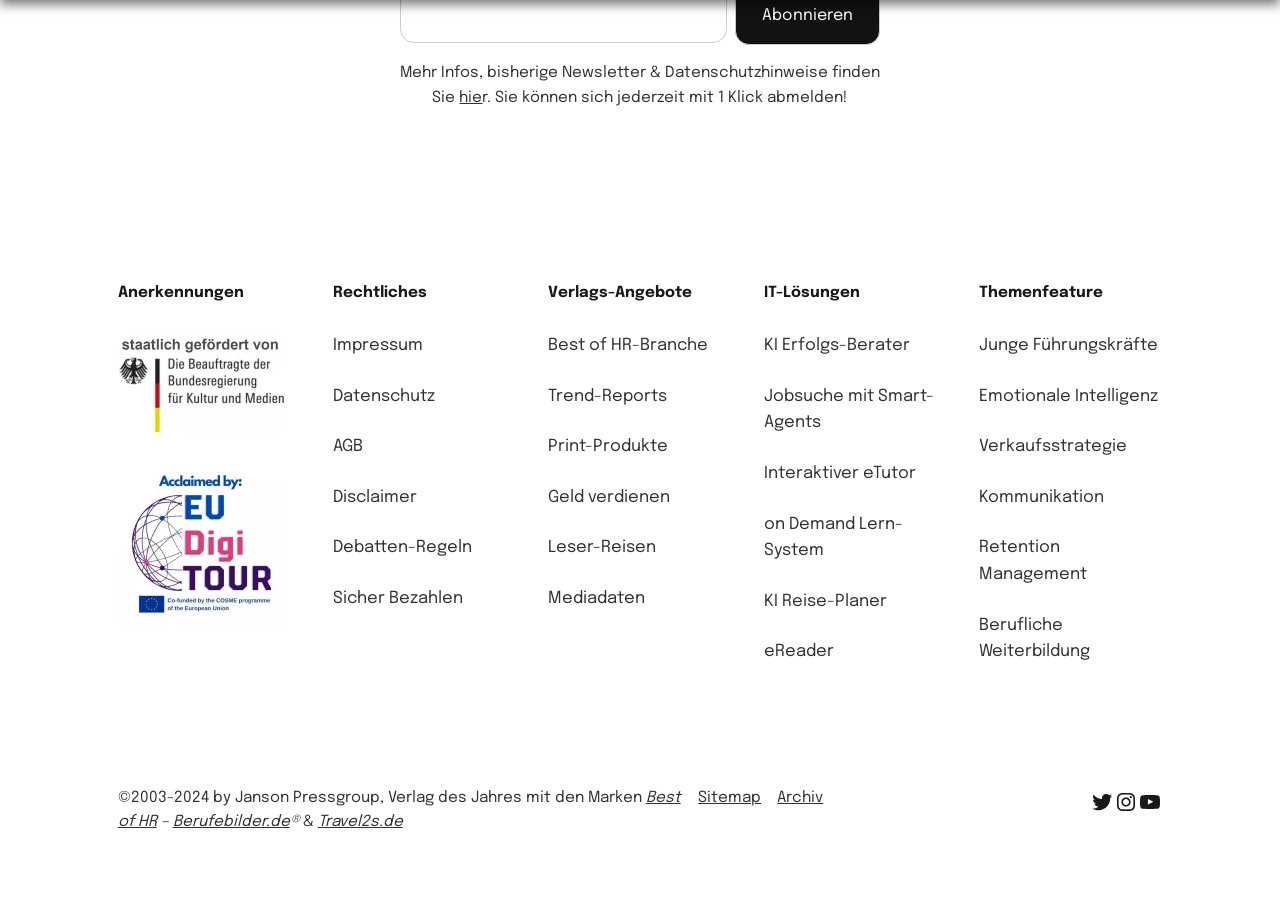Identify the bounding box for the described UI element: "Interaktiver eTutor".

[0.597, 0.504, 0.715, 0.523]